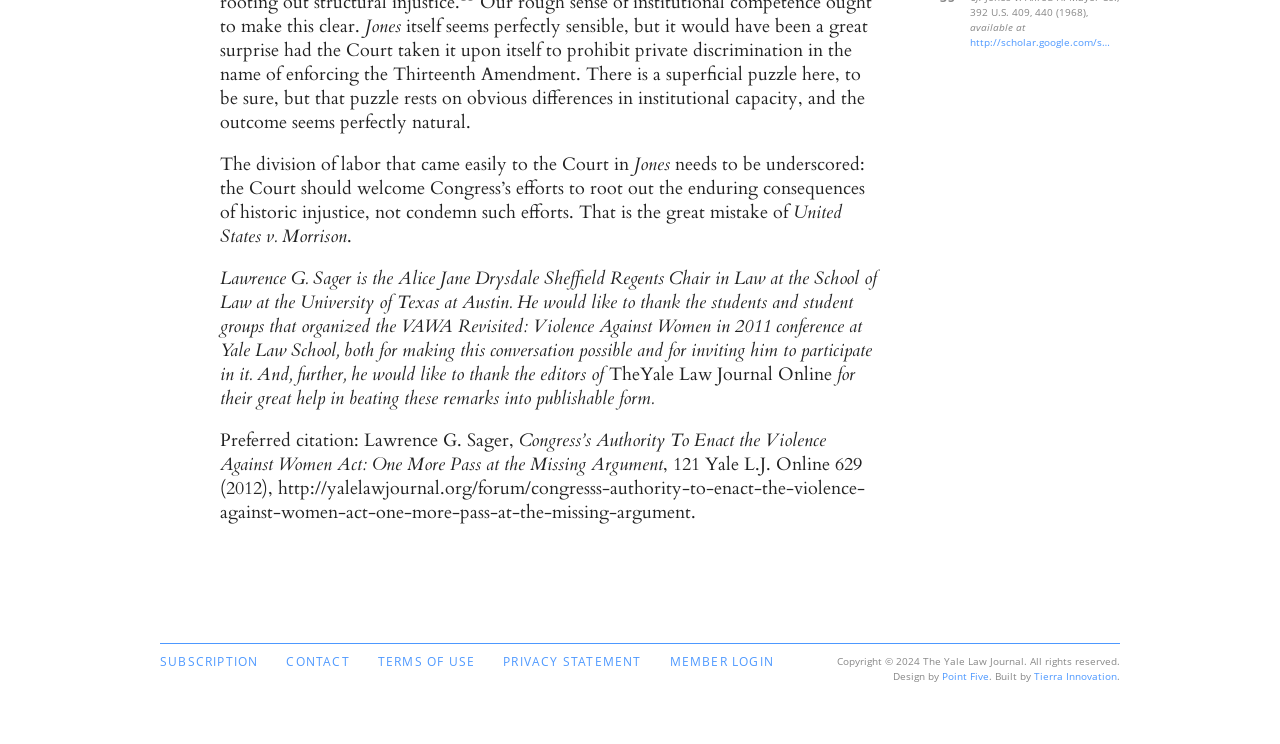Please specify the bounding box coordinates of the clickable section necessary to execute the following command: "Read the 'PRIVACY STATEMENT'".

[0.393, 0.878, 0.501, 0.901]